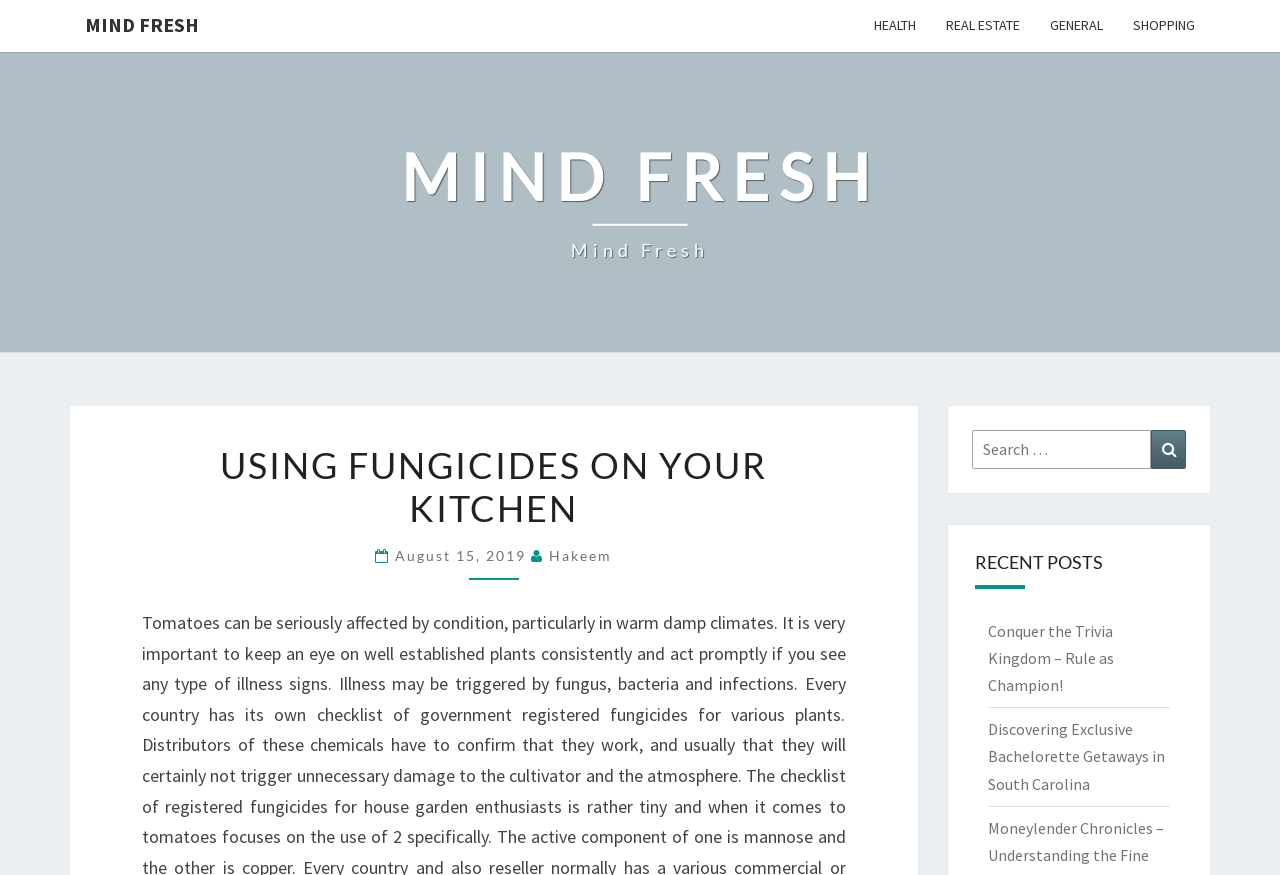Kindly determine the bounding box coordinates for the clickable area to achieve the given instruction: "click on HEALTH category".

[0.671, 0.0, 0.727, 0.059]